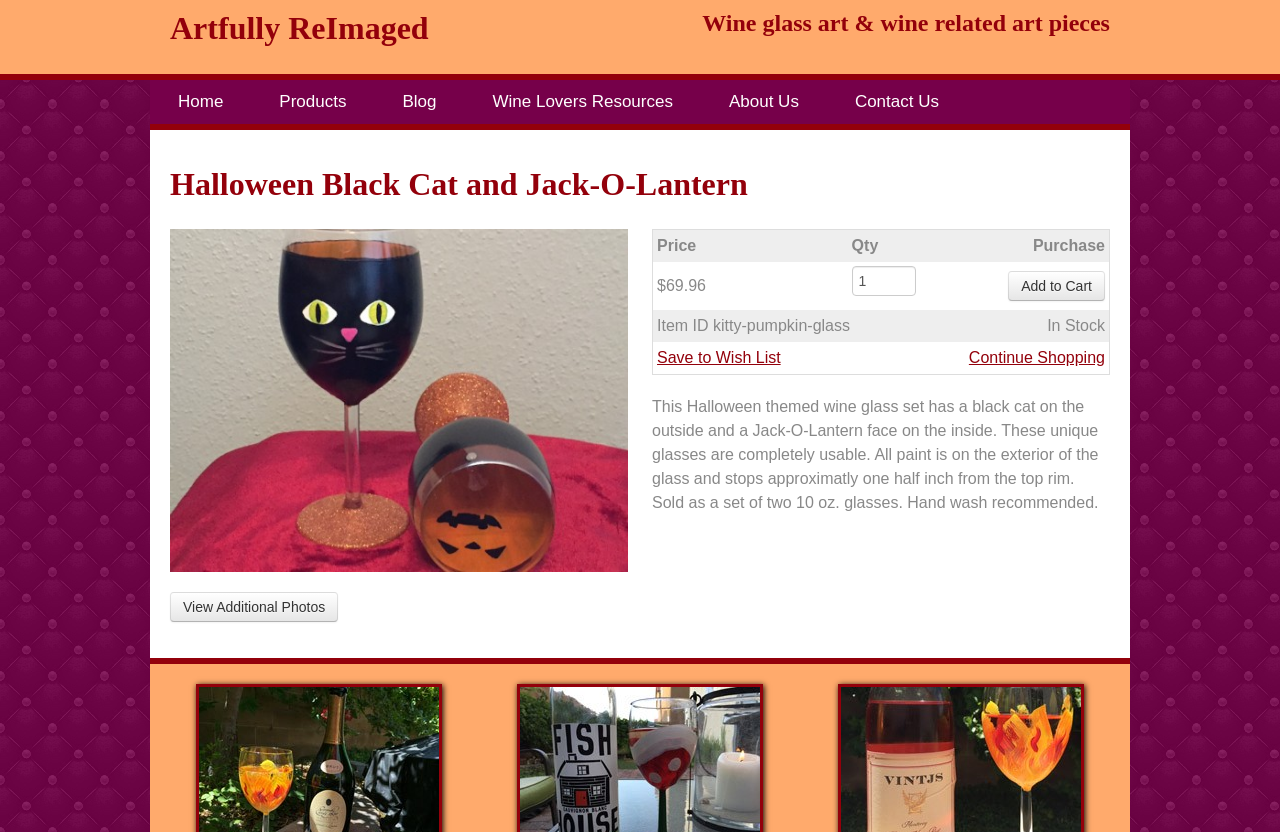Find the UI element described as: "input value="1" name="qty" placeholder="Qty" value="1"" and predict its bounding box coordinates. Ensure the coordinates are four float numbers between 0 and 1, [left, top, right, bottom].

[0.665, 0.319, 0.715, 0.355]